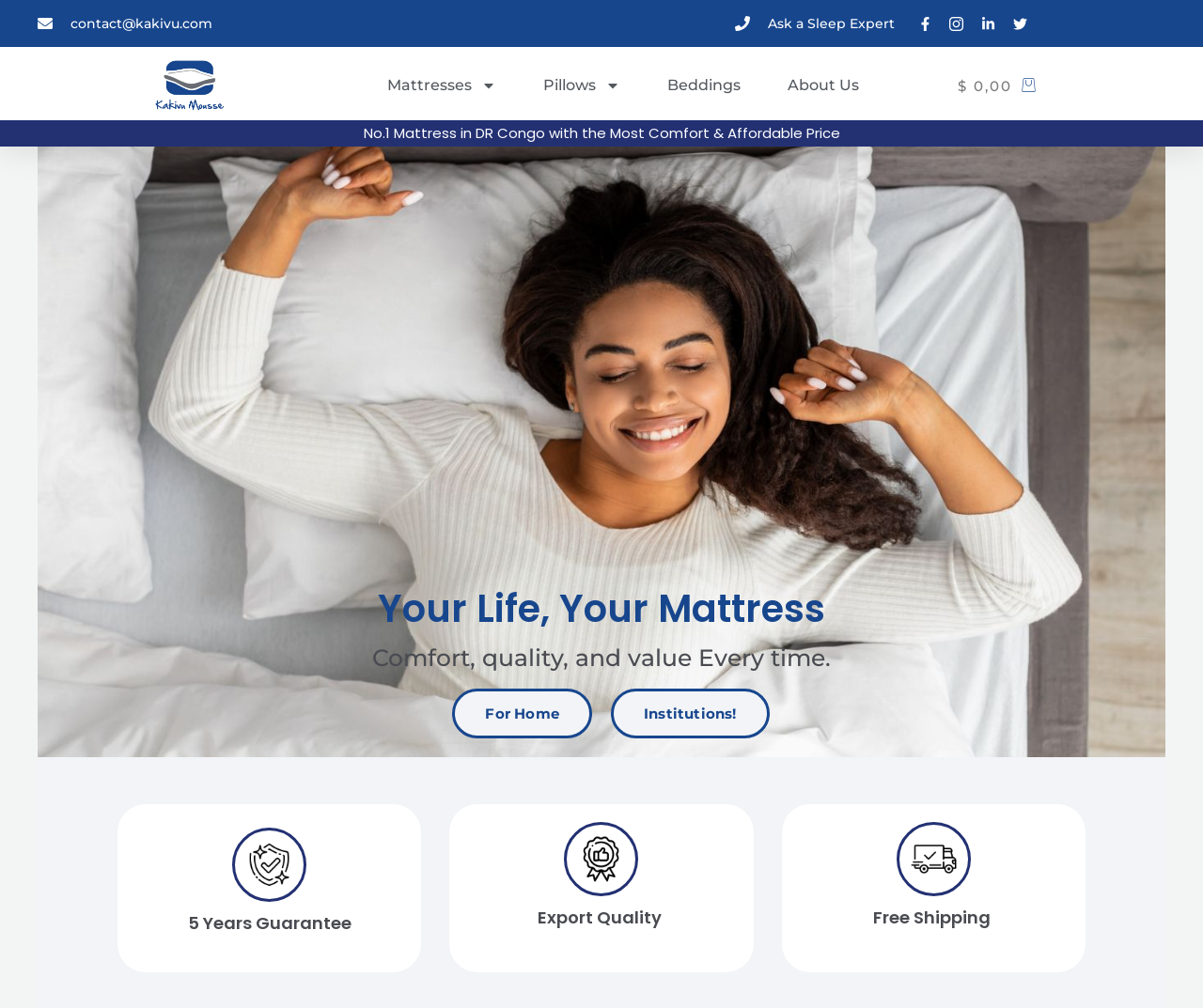What is the tagline of the company?
Please give a detailed and thorough answer to the question, covering all relevant points.

I found the tagline by looking at the middle section of the webpage, where I saw a heading element with the content 'Comfort, quality, and value Every time.'.